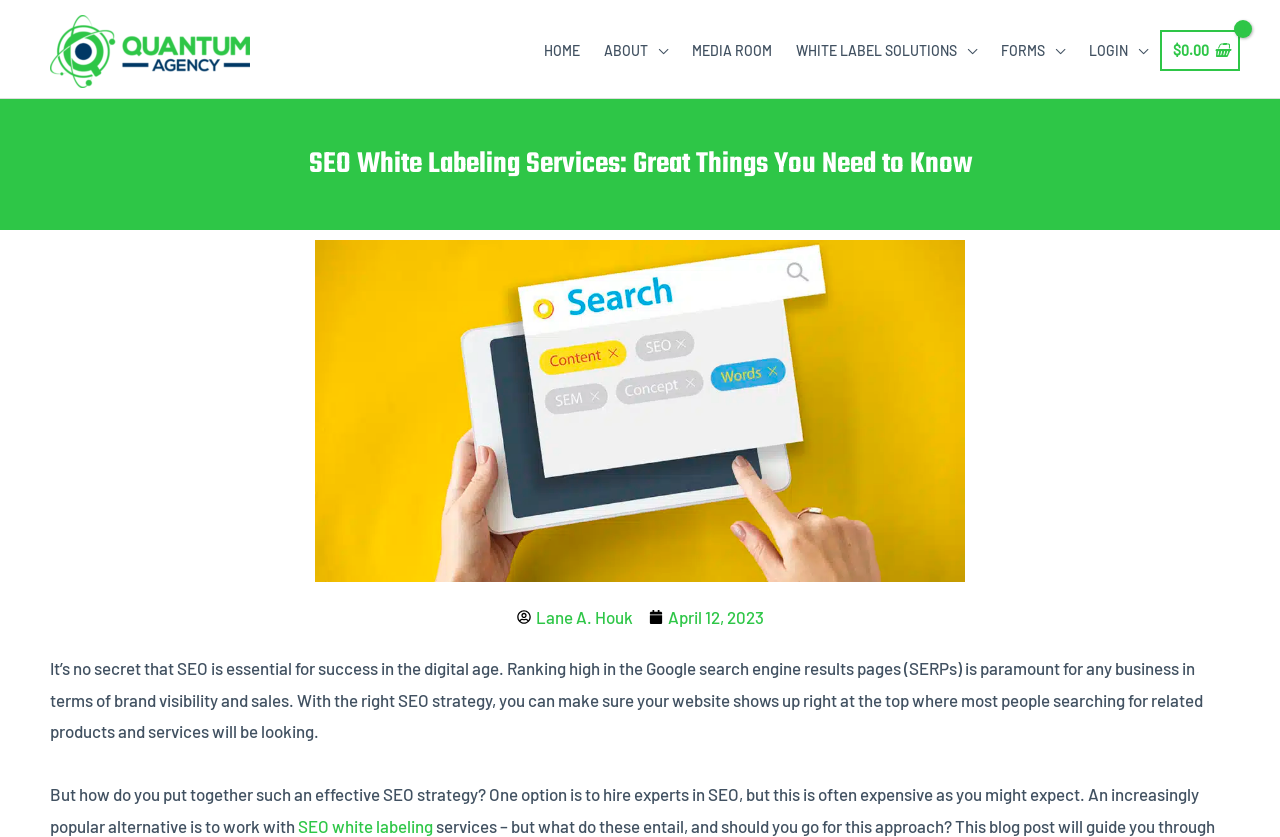Could you find the bounding box coordinates of the clickable area to complete this instruction: "Learn more about SEO white labeling"?

[0.233, 0.975, 0.338, 0.999]